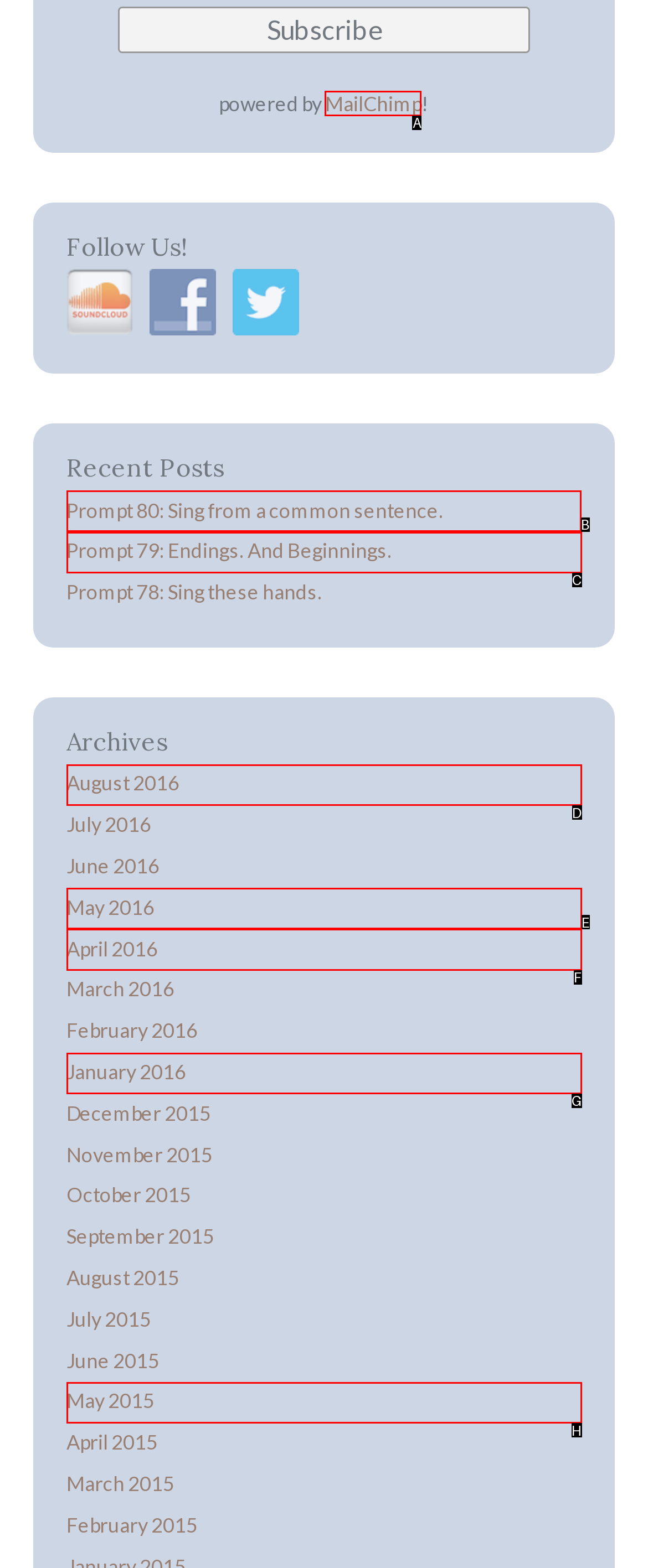Determine the letter of the UI element that you need to click to perform the task: Read Prompt 80: Sing from a common sentence..
Provide your answer with the appropriate option's letter.

B